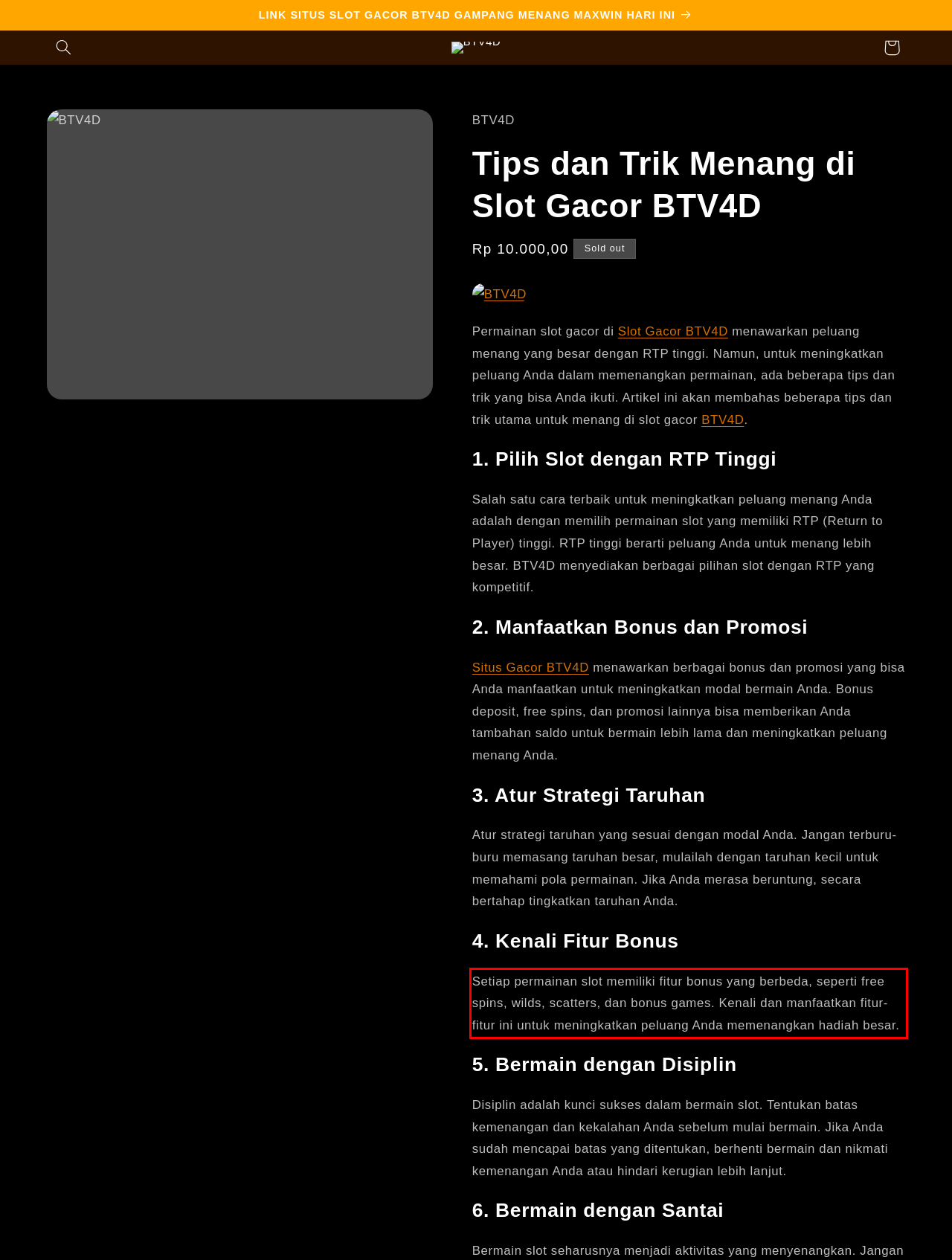There is a UI element on the webpage screenshot marked by a red bounding box. Extract and generate the text content from within this red box.

Setiap permainan slot memiliki fitur bonus yang berbeda, seperti free spins, wilds, scatters, dan bonus games. Kenali dan manfaatkan fitur-fitur ini untuk meningkatkan peluang Anda memenangkan hadiah besar.